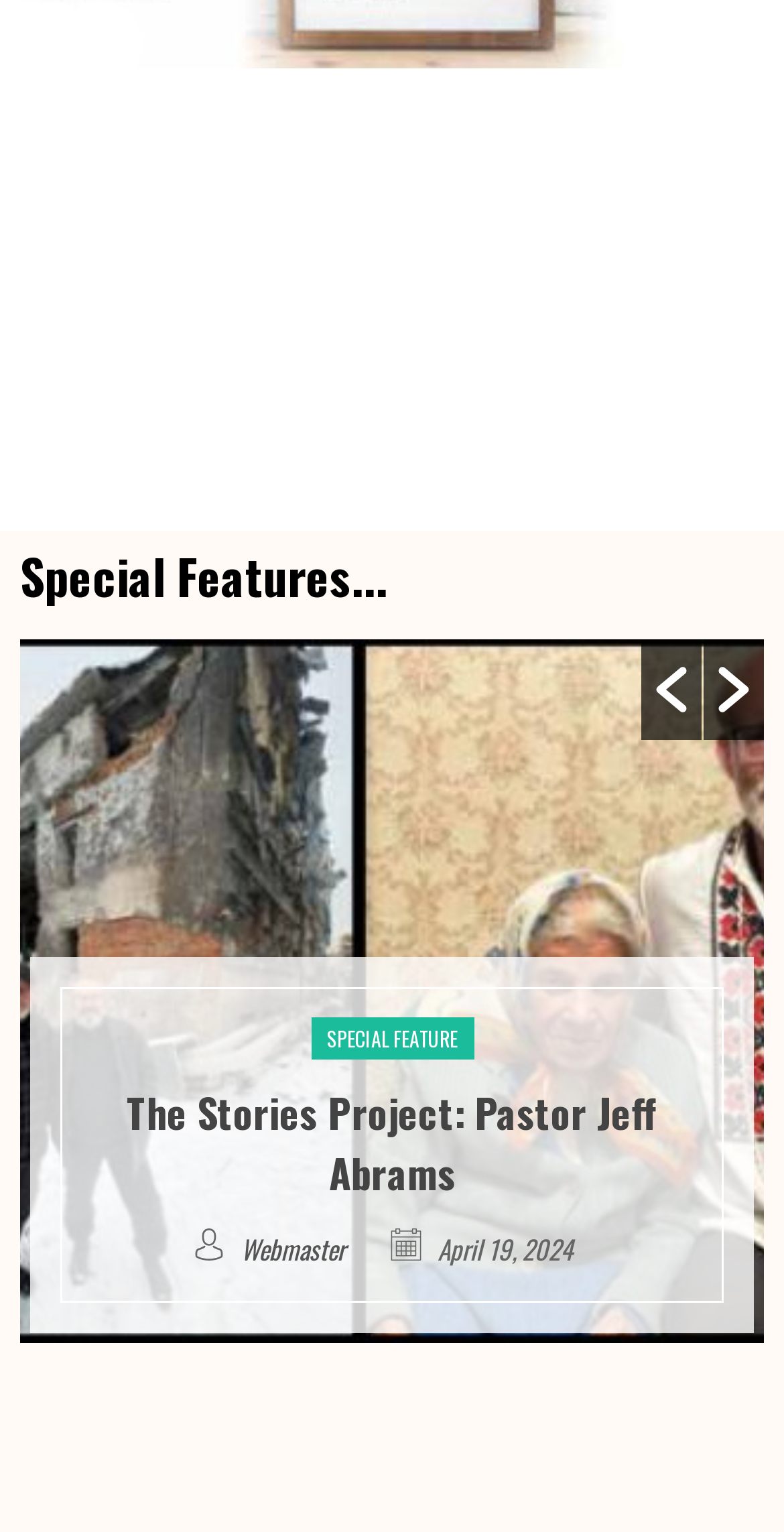What is the text of the first link?
Look at the screenshot and provide an in-depth answer.

The first link has no text, it's an empty link.